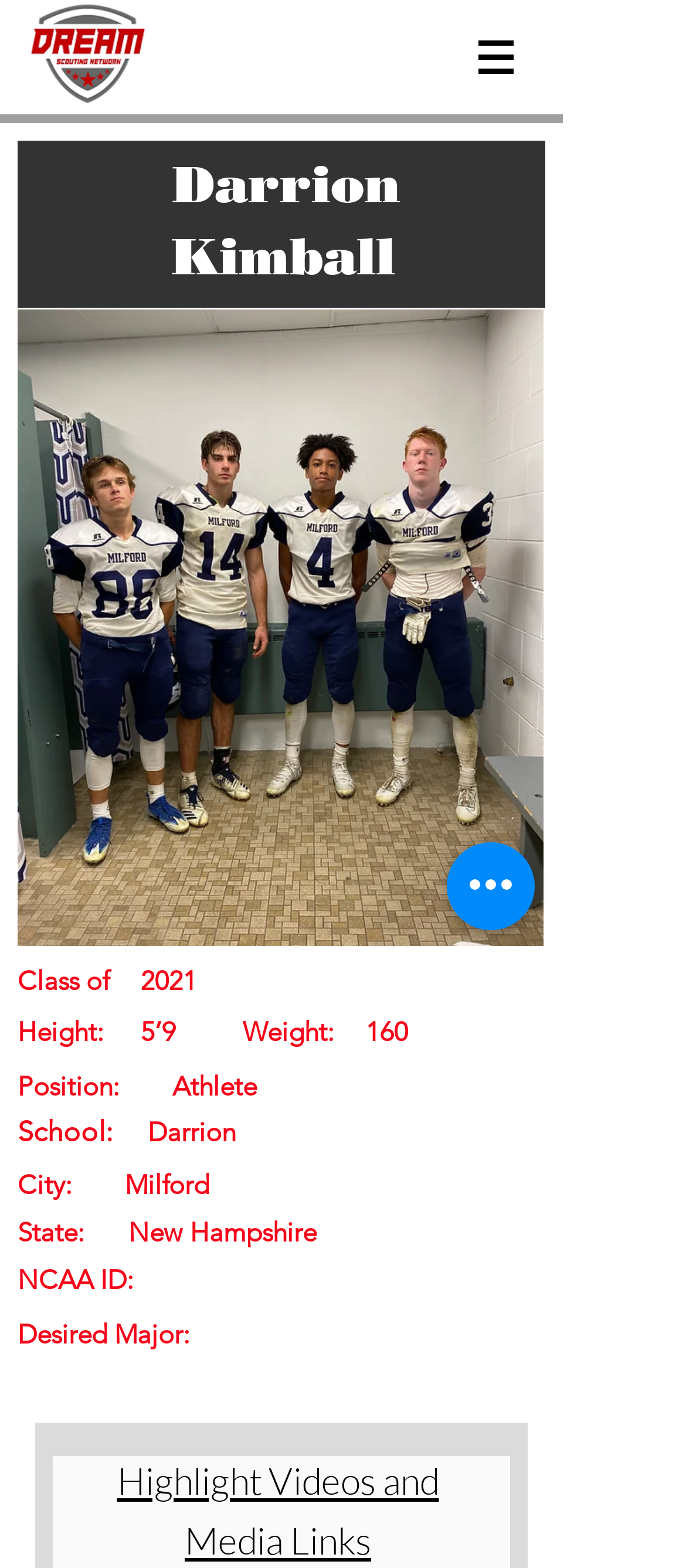Return the bounding box coordinates of the UI element that corresponds to this description: "aria-label="Quick actions"". The coordinates must be given as four float numbers in the range of 0 and 1, [left, top, right, bottom].

[0.651, 0.537, 0.779, 0.593]